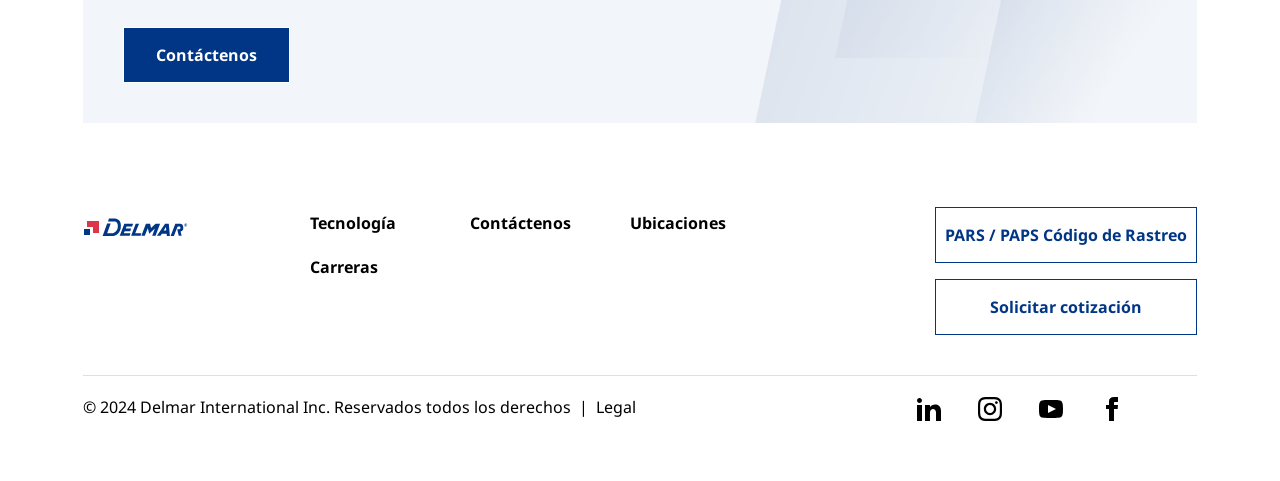Locate the bounding box coordinates of the element that should be clicked to execute the following instruction: "Go to the Tecnología page".

[0.242, 0.43, 0.336, 0.497]